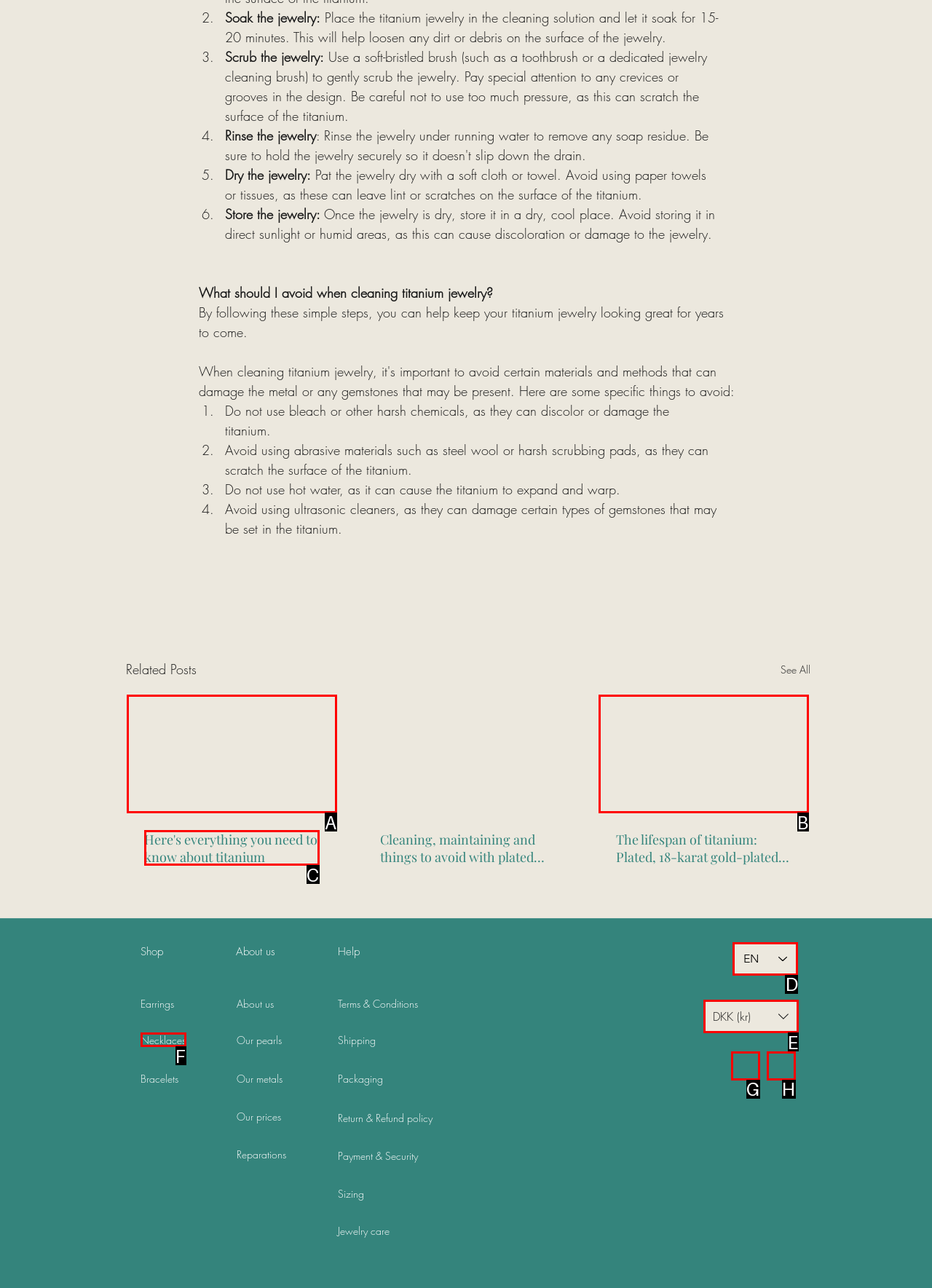Select the right option to accomplish this task: Select a language from the language selector. Reply with the letter corresponding to the correct UI element.

D